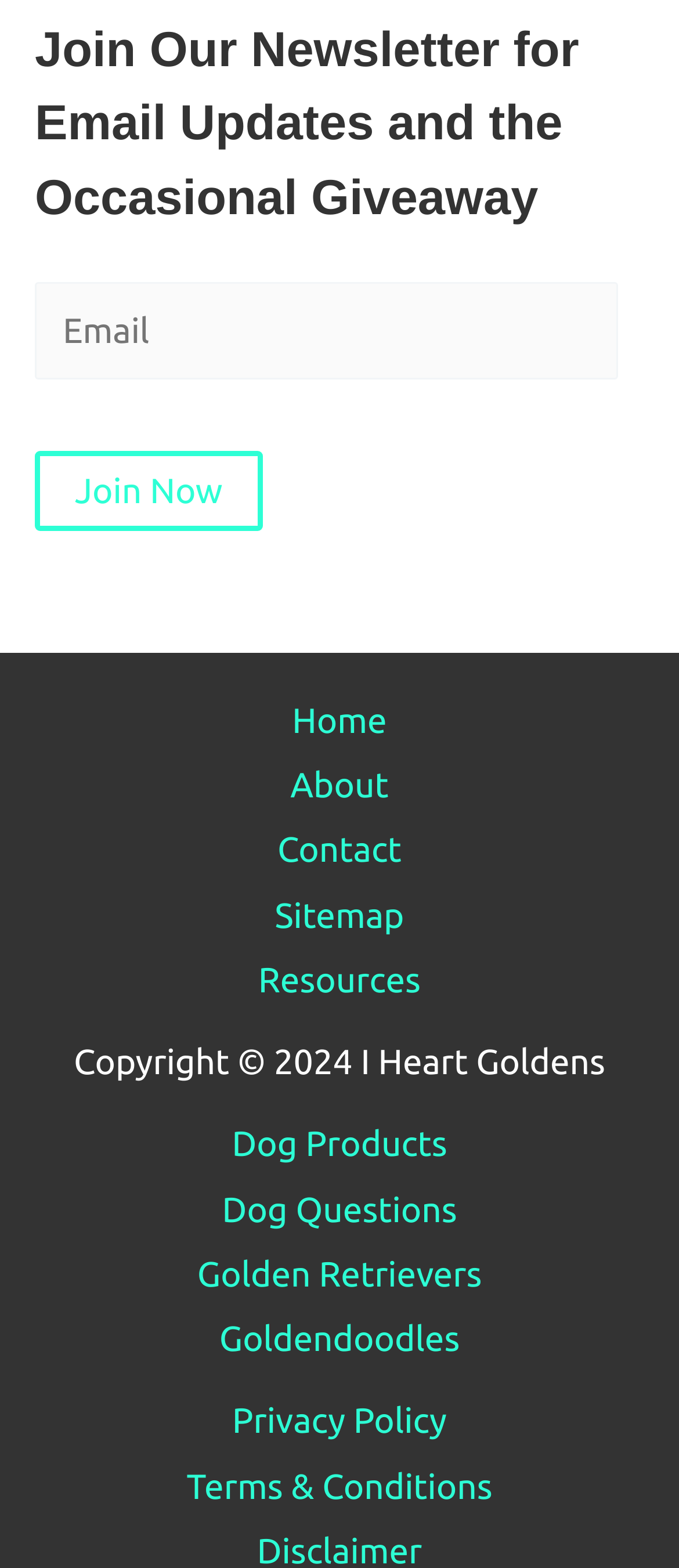Kindly respond to the following question with a single word or a brief phrase: 
What type of links are in the footer?

Site navigation links